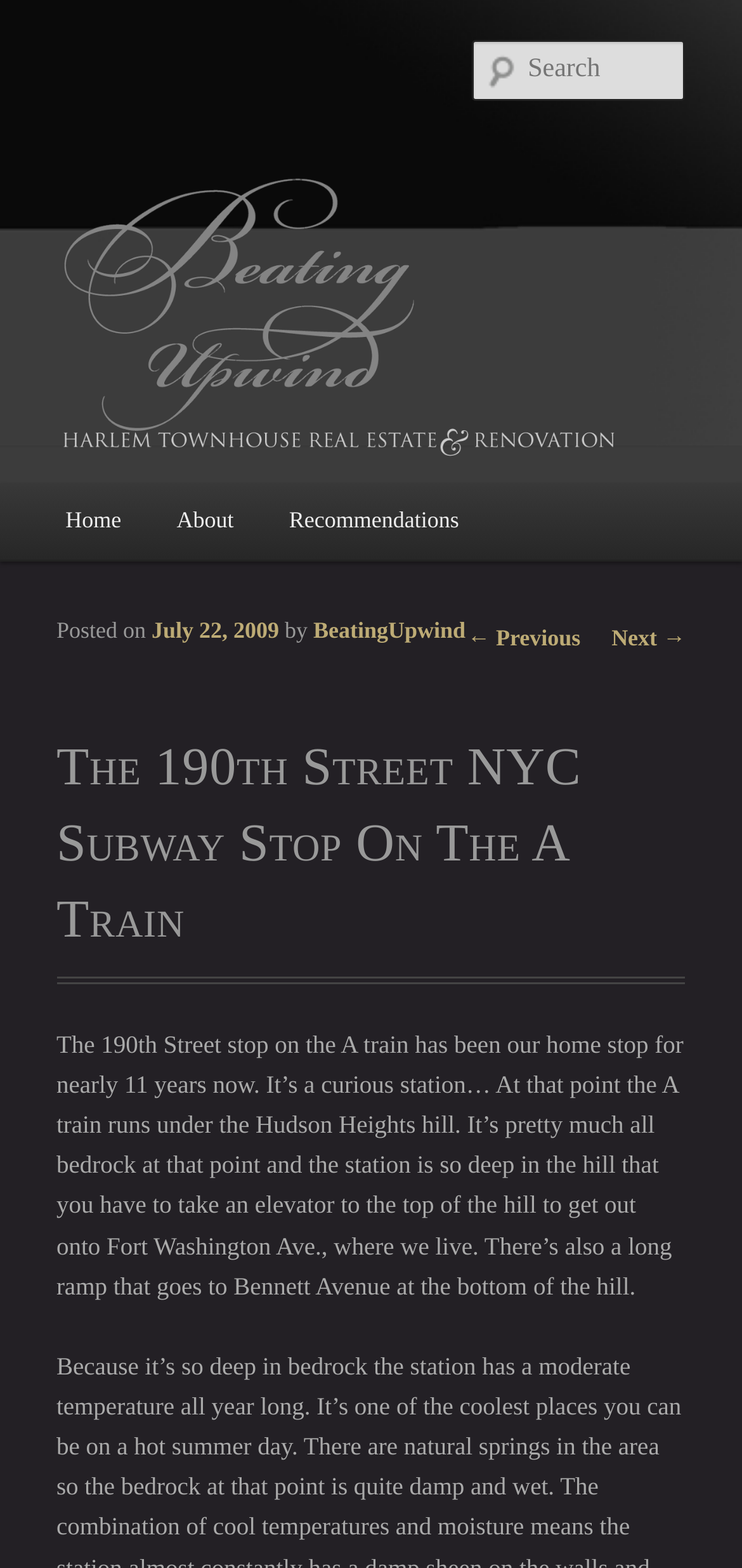Answer the question below in one word or phrase:
What is the date of the post?

July 22, 2009